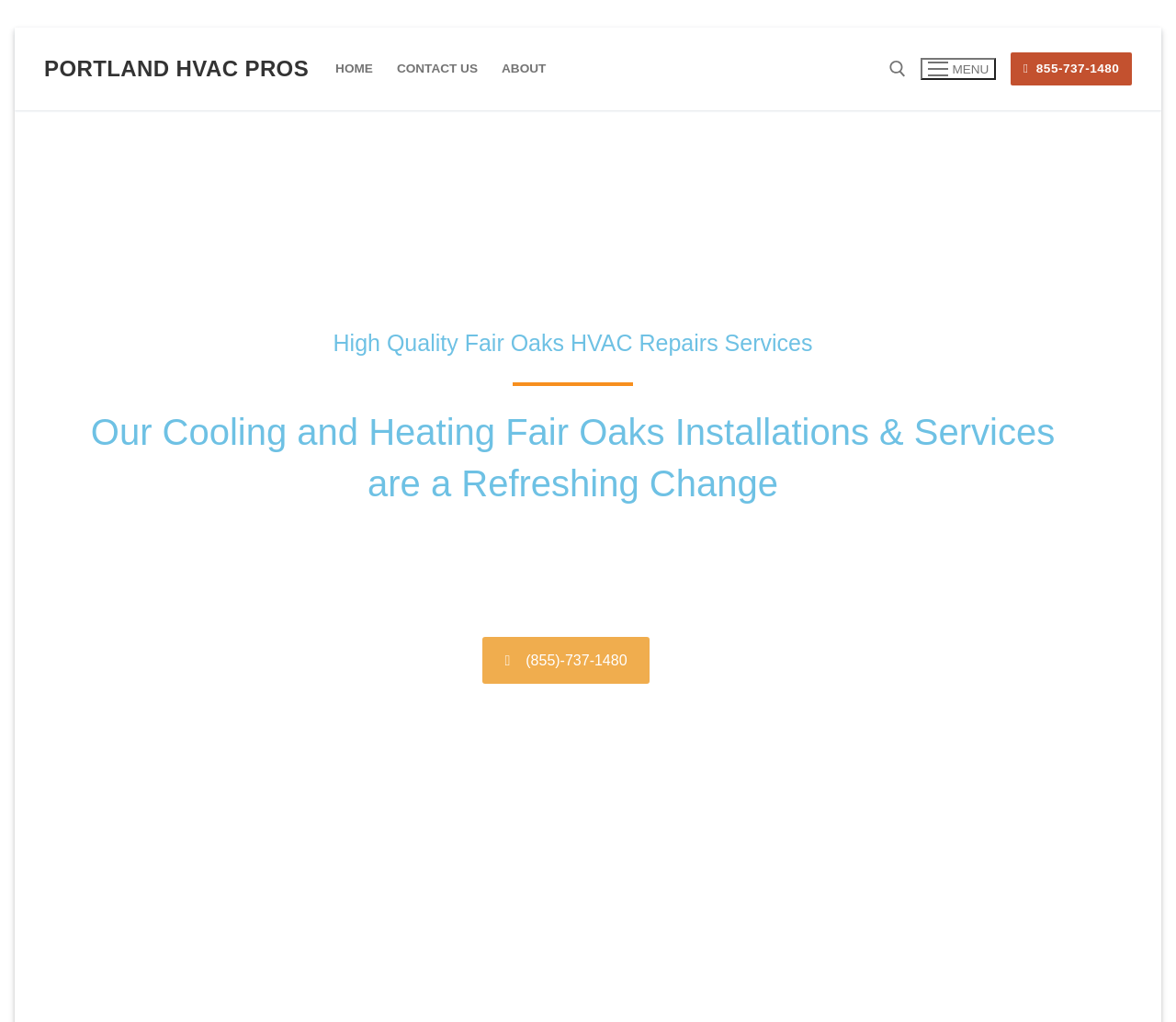Please find the bounding box coordinates of the element that needs to be clicked to perform the following instruction: "Click on the CONTACT US link". The bounding box coordinates should be four float numbers between 0 and 1, represented as [left, top, right, bottom].

[0.327, 0.051, 0.416, 0.084]